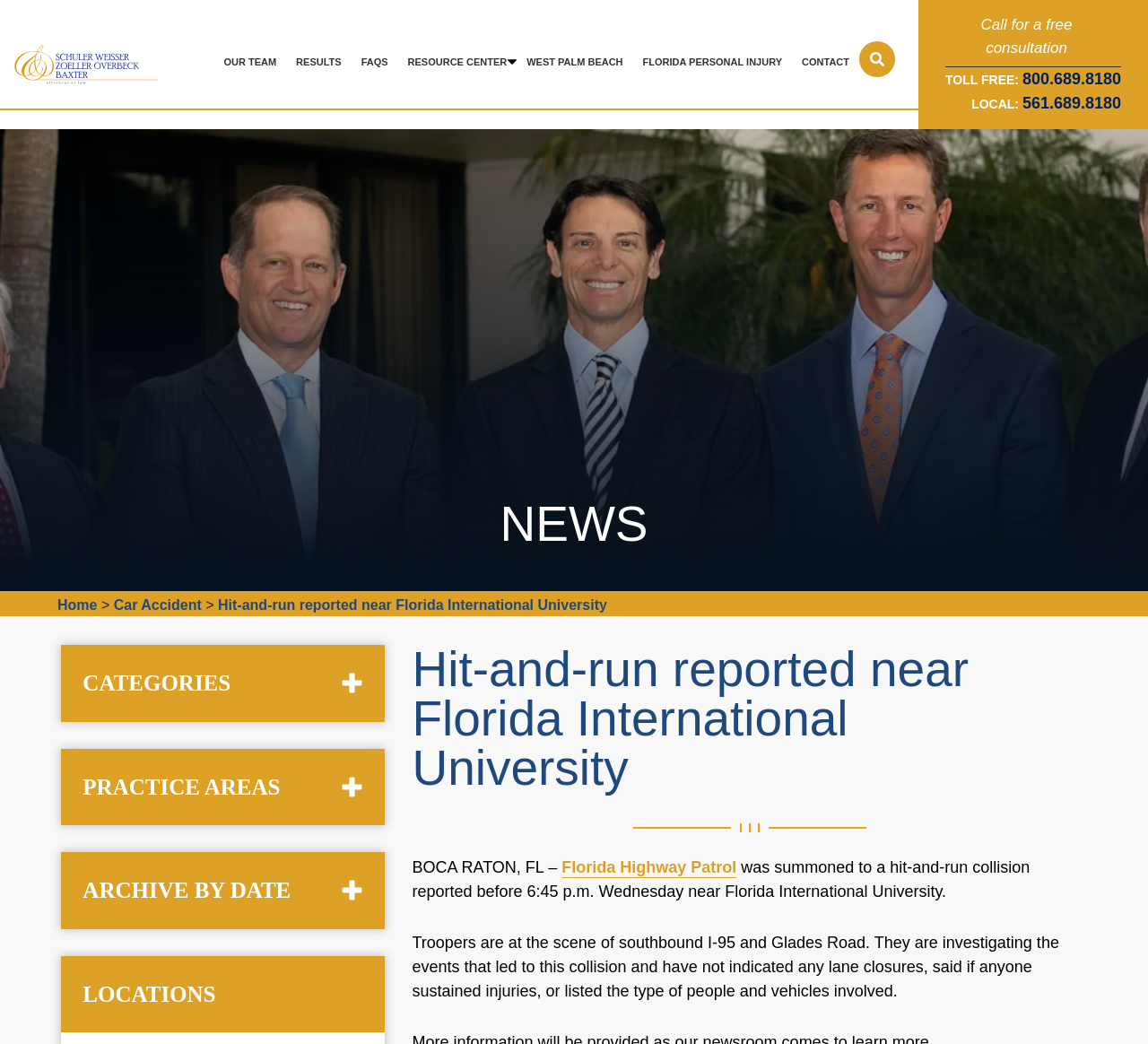Answer in one word or a short phrase: 
What is the location of the hit-and-run collision?

Florida International University